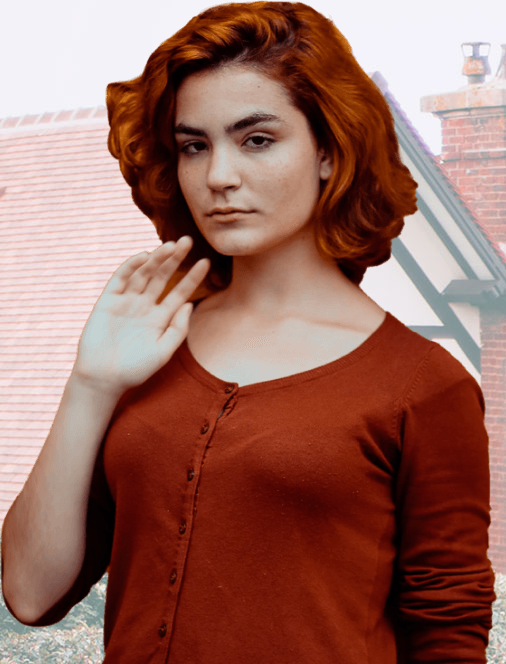Answer the question below using just one word or a short phrase: 
What is the context of the image?

home renovations